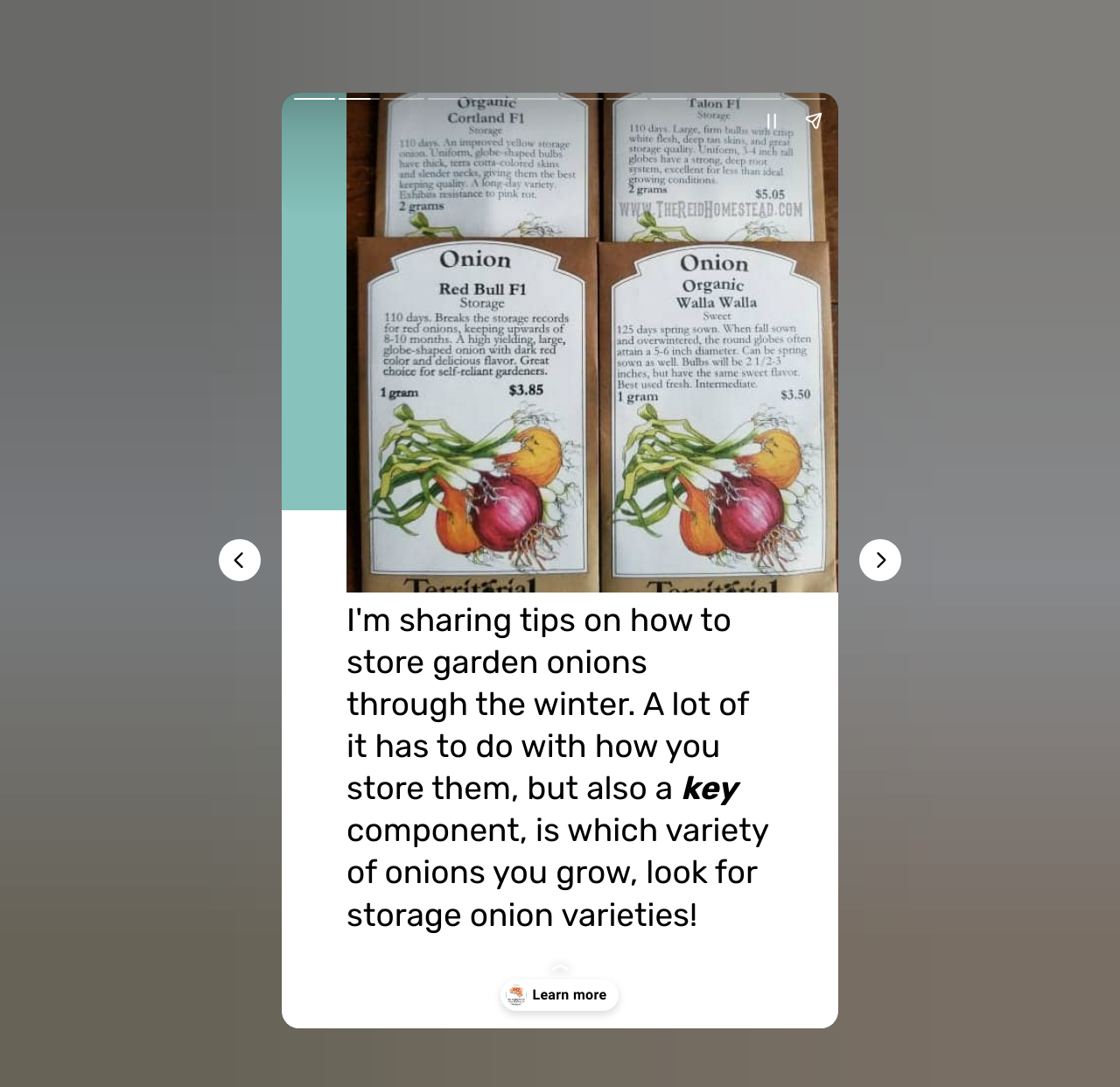What is the main topic of this webpage?
Using the visual information, respond with a single word or phrase.

Storing garden onions